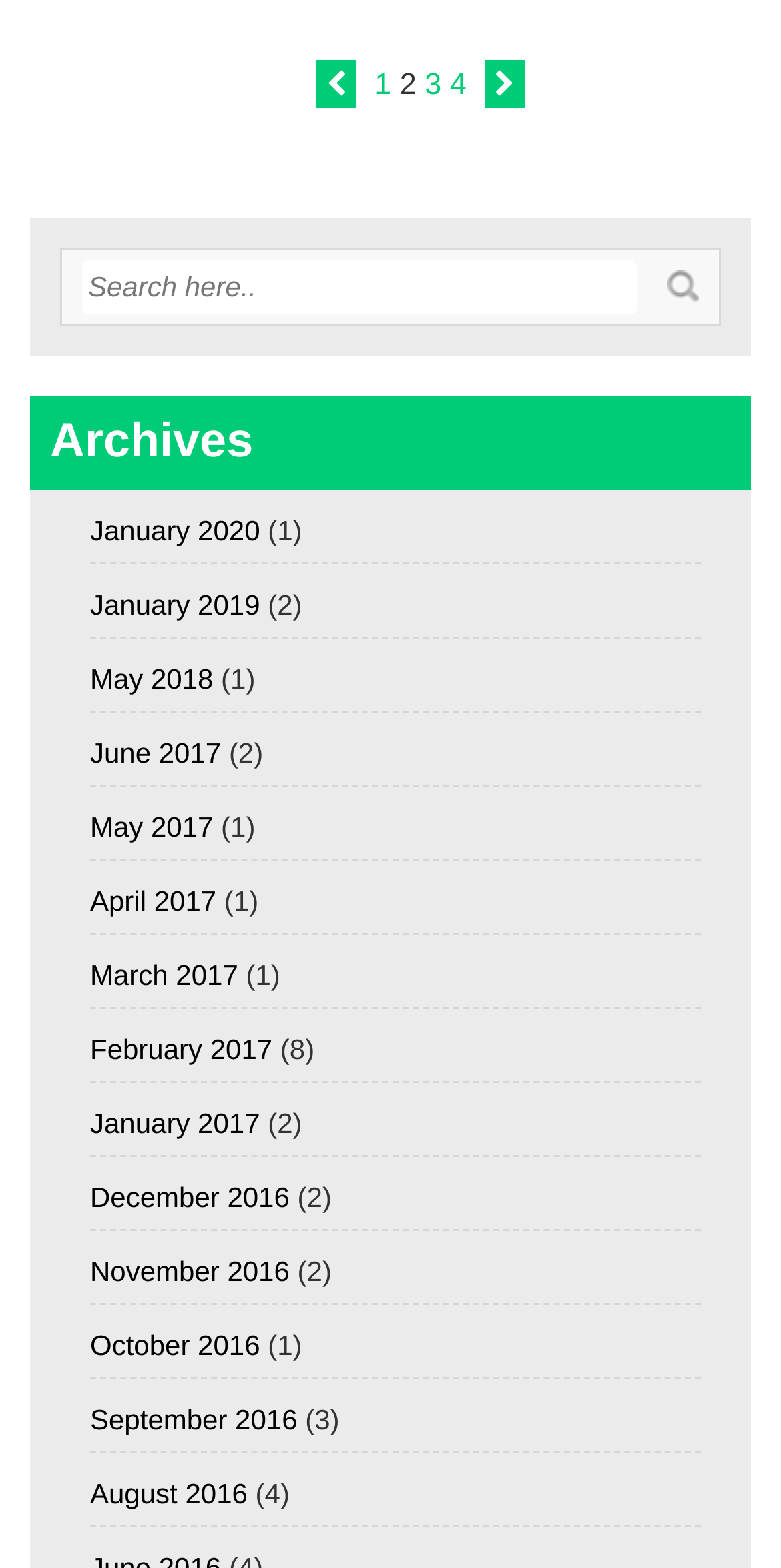Refer to the image and provide an in-depth answer to the question: 
How many links are there in the top navigation?

I counted the number of links in the top navigation area, which are '', '1', '3', '4', and '', totaling 5 links.